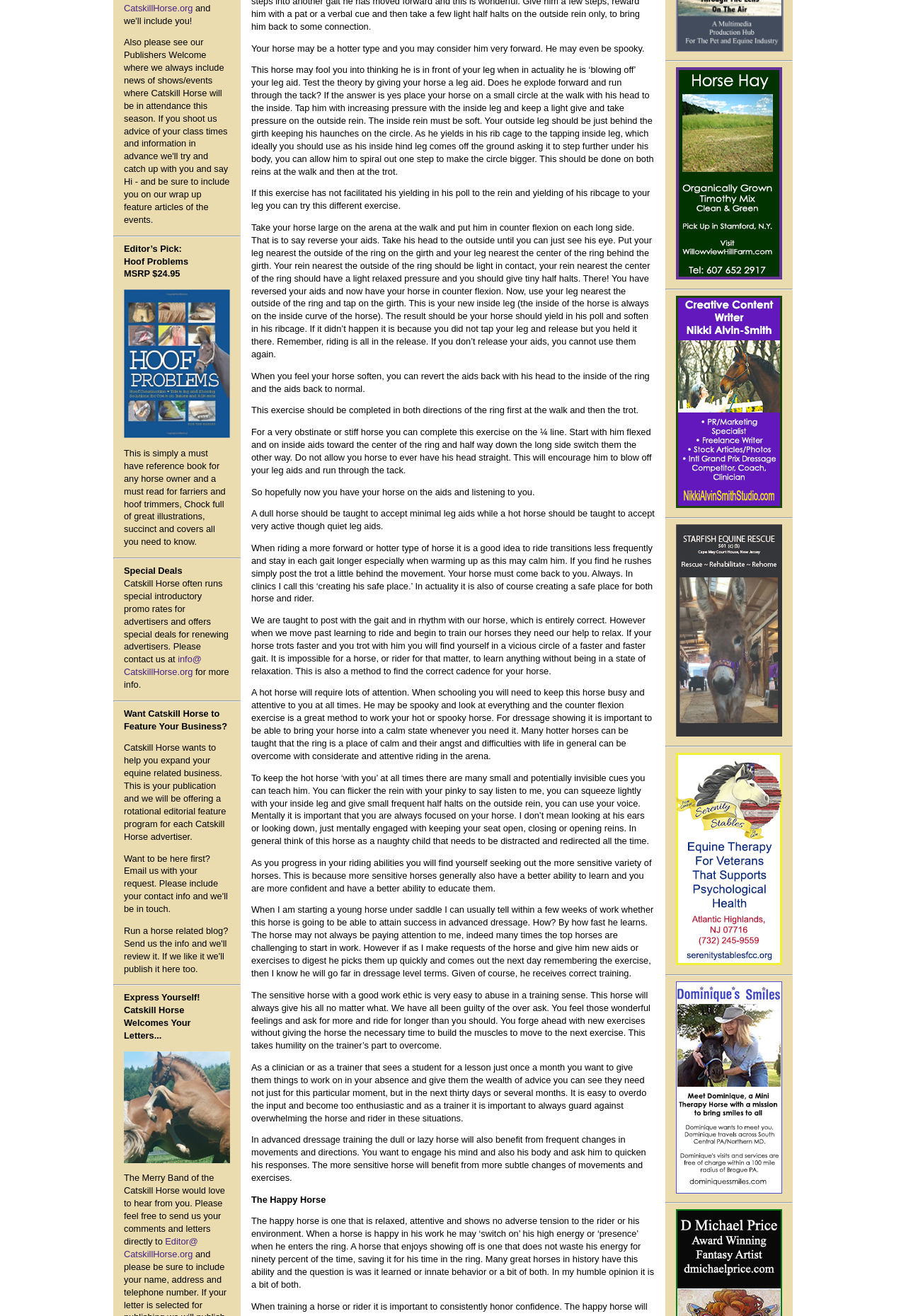Consider the image and give a detailed and elaborate answer to the question: 
What is the importance of relaxation in horse riding?

According to the article, relaxation is essential for horses to learn and respond to training, as it allows them to focus and absorb new information and skills.